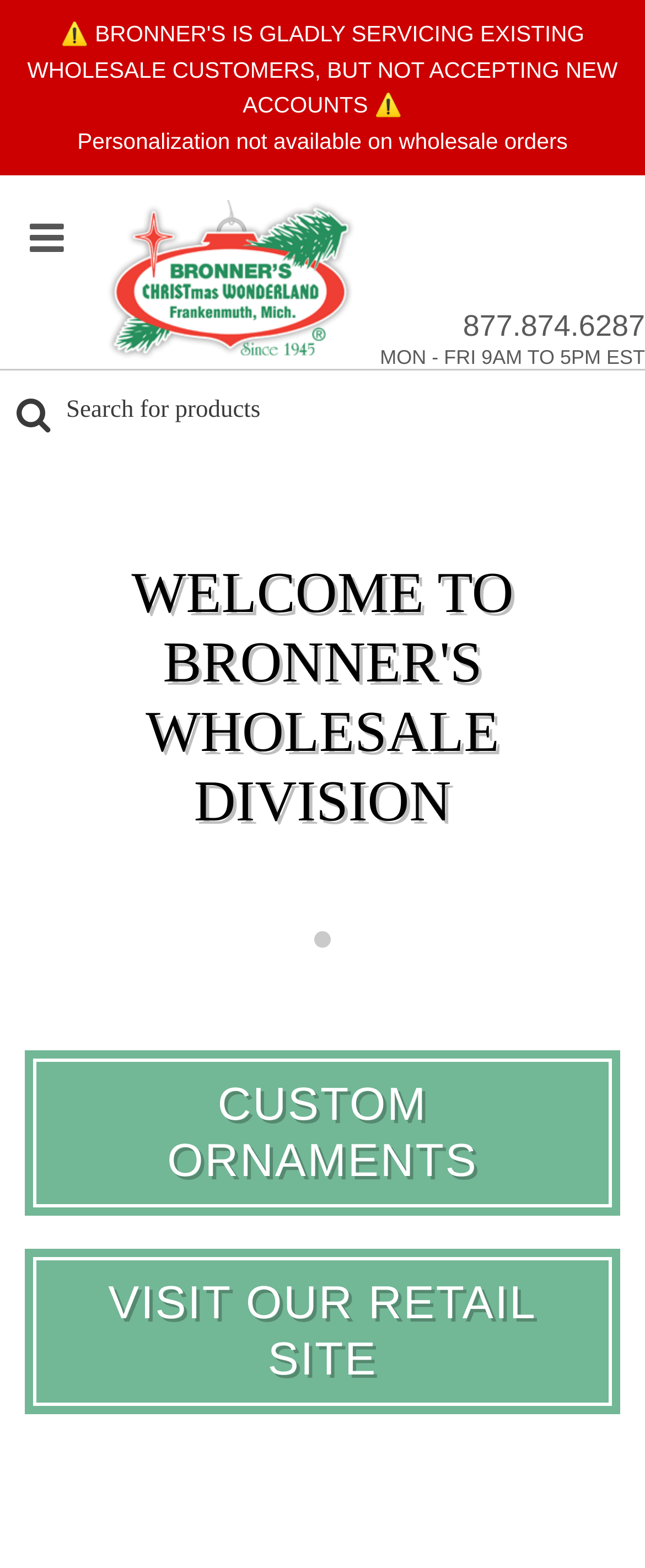What is the alternative website for retail customers?
Please give a detailed and elaborate answer to the question.

I found the alternative website by looking at the link element with the bounding box coordinates [0.038, 0.796, 0.962, 0.902], which contains the text 'VISIT OUR RETAIL SITE'.